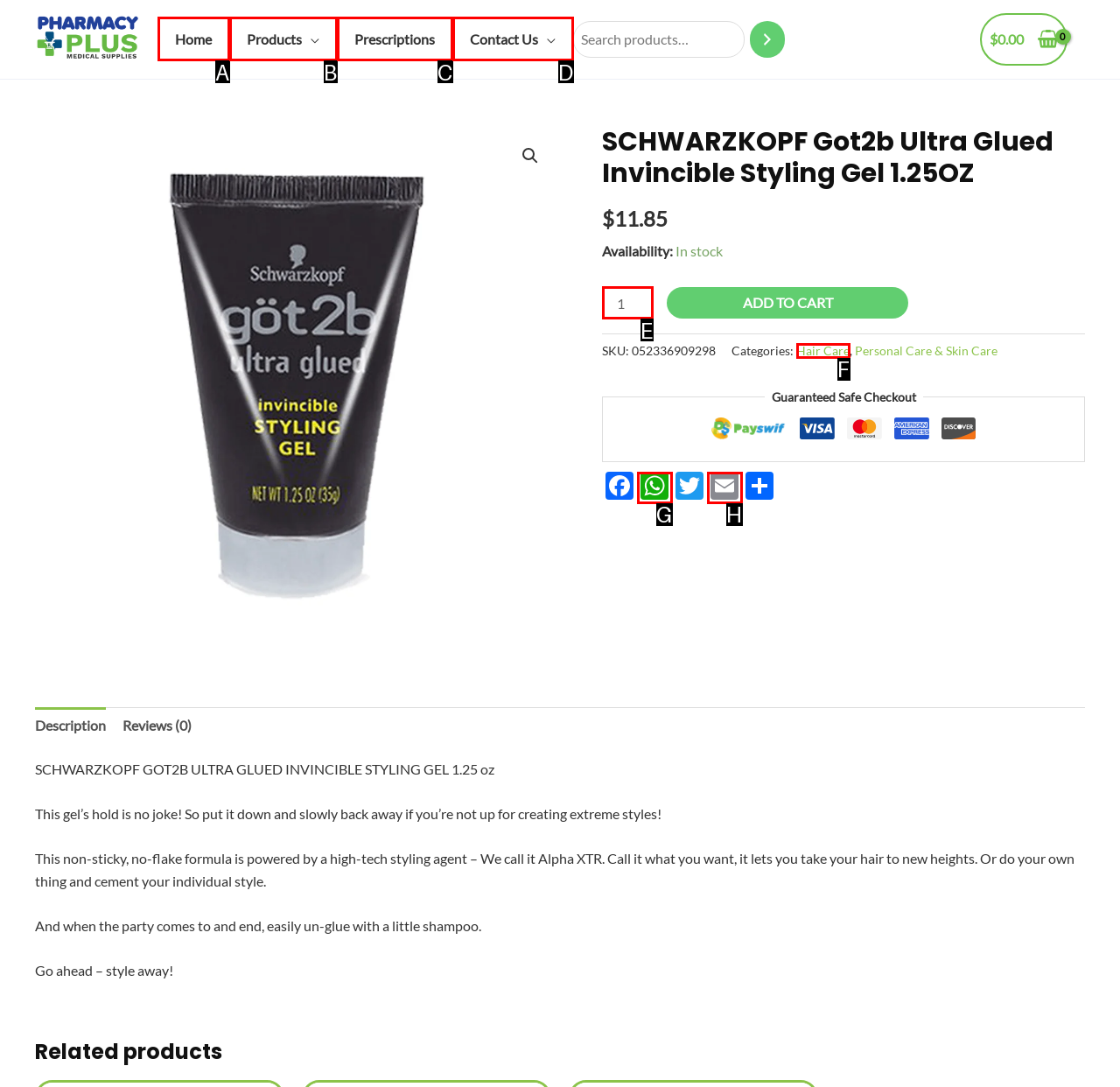Select the letter of the HTML element that best fits the description: Contact Us
Answer with the corresponding letter from the provided choices.

D